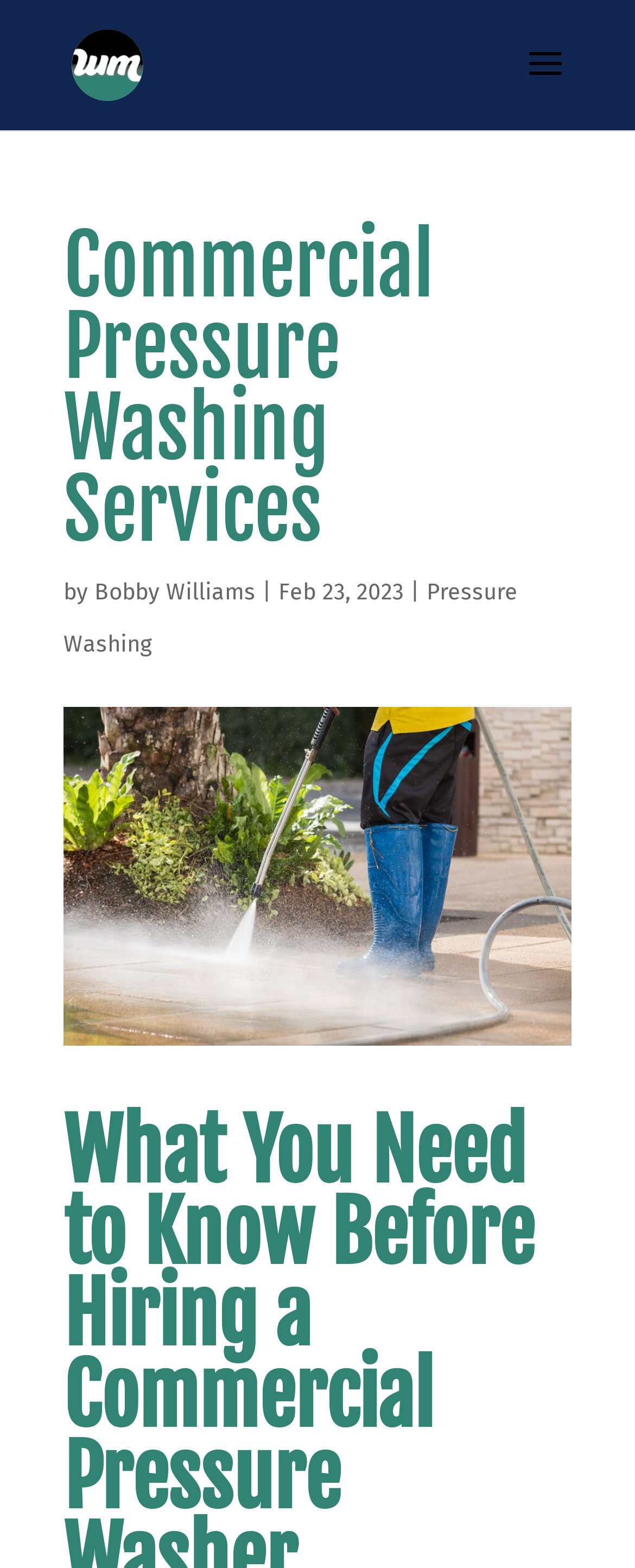Please find and provide the title of the webpage.

Commercial Pressure Washing Services